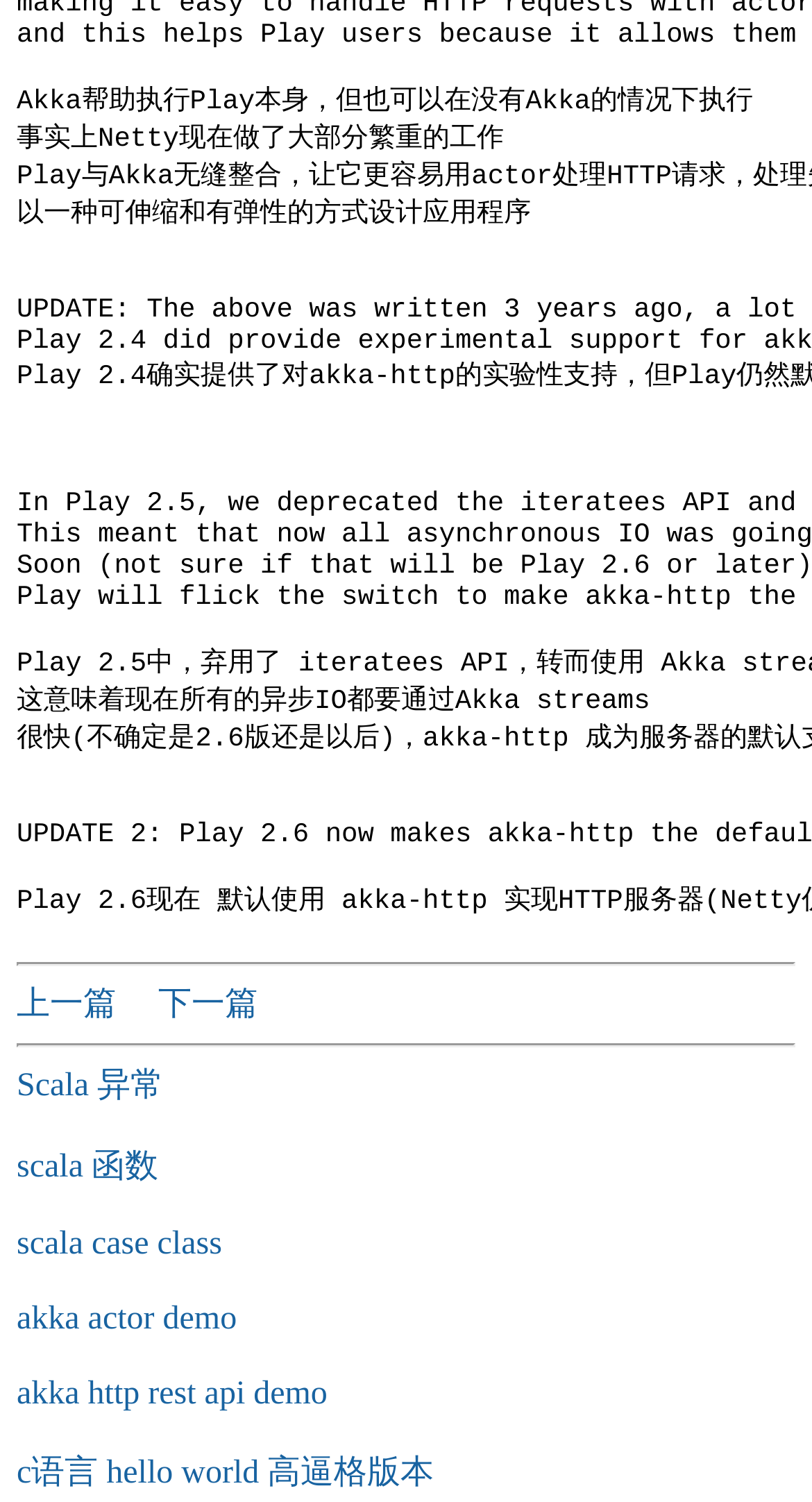What is the orientation of the first separator?
Please provide a single word or phrase based on the screenshot.

horizontal